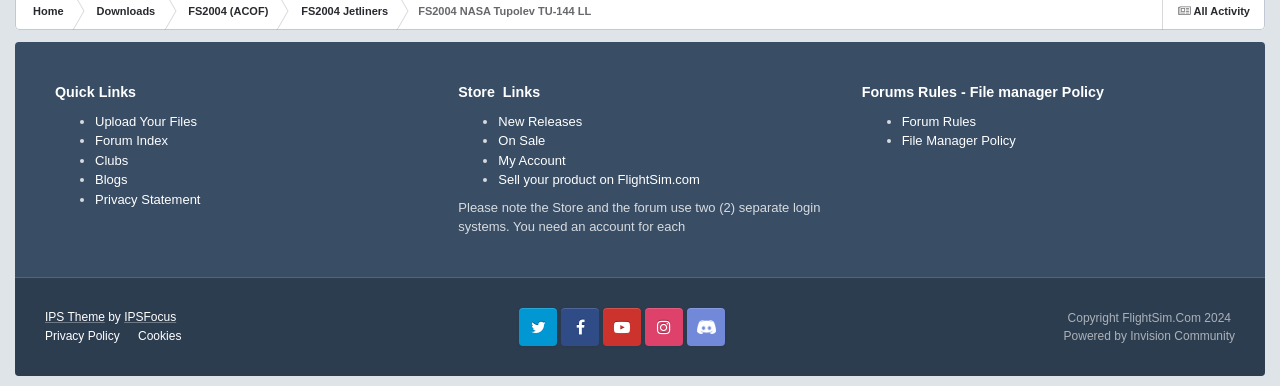What is the name of the flight simulator? Please answer the question using a single word or phrase based on the image.

FS2004 NASA Tupolev TU-144 LL